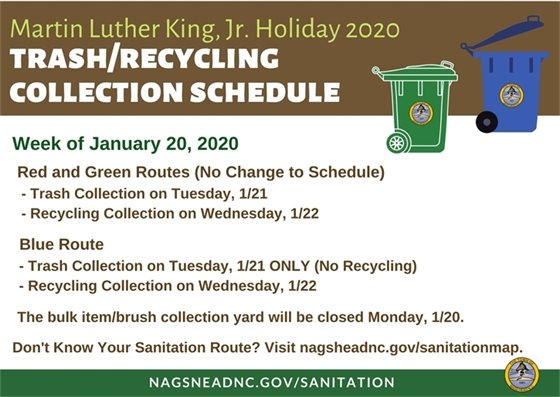Is the bulk item/brush collection yard open on Monday, January 20?
From the details in the image, answer the question comprehensively.

The image explicitly states that the bulk item/brush collection yard will be closed on Monday, January 20, which means it is not open on that day.